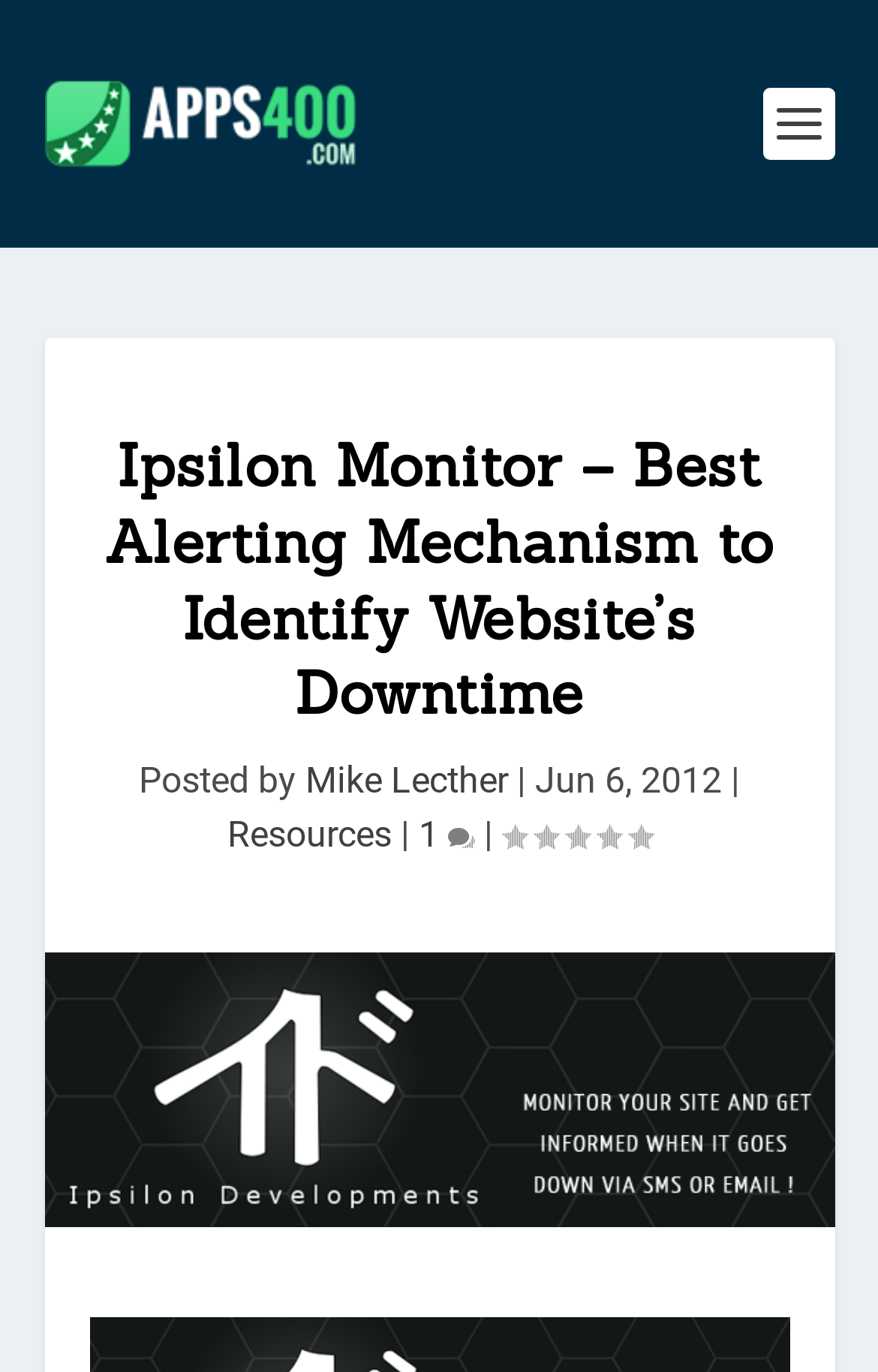Who is the author of this article?
Please utilize the information in the image to give a detailed response to the question.

I found the author's name by looking at the text 'Posted by' followed by a link with the text 'Mike Lecther', which indicates that Mike Lecther is the author of this article.